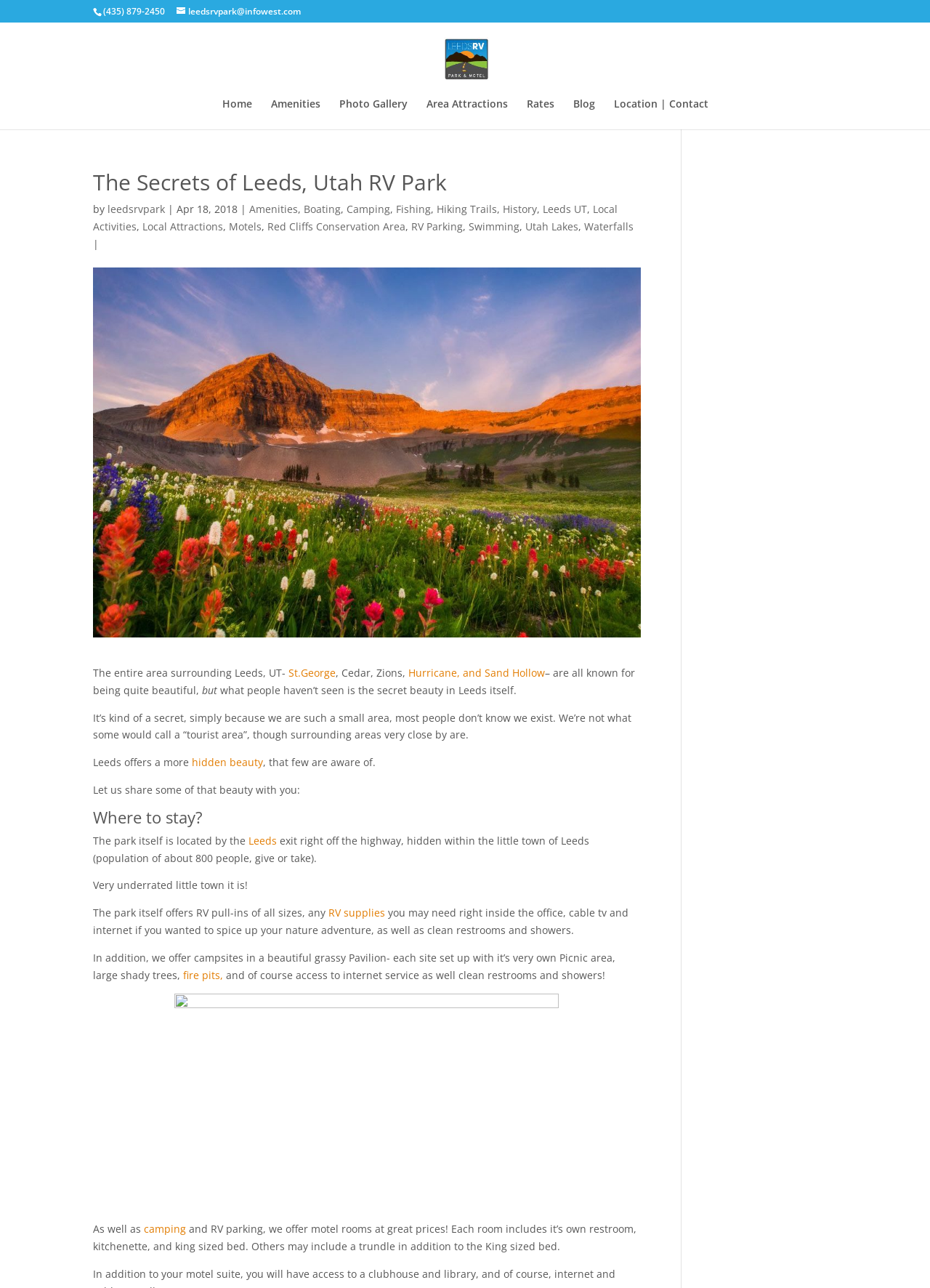What type of accommodations are offered?
Answer the question with a thorough and detailed explanation.

Based on the webpage, it is clear that the Leeds, Utah RV Park offers various types of accommodations, including RV Park, Motel, and Campsite, as mentioned in the meta description and reiterated throughout the webpage.